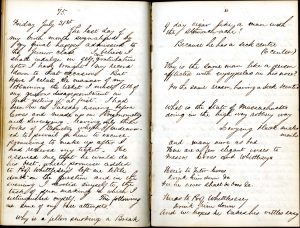Deliver an in-depth description of the image, highlighting major points.

This image depicts a carefully handwritten diary entry dated July 31, 1863, embedded in a historical context. The pages showcase personal reflections, possibly written by a member of the Bowdoin College community, detailing experiences and emotions surrounding a significant event in their life. With flowing cursive handwriting, the text reveals a narrative of academic pursuits and personal achievements, alongside moments of disappointment and hope. 

The left page focuses on the author’s feelings about passing into the Junior class, expressing a sense of accomplishment and self-congratulation. The right page elaborates on challenges faced, such as attempting to secure a ticket for an unspecified event, and the author’s commitment to their studies, hinting at the academic pressures of the time. Overall, these pages provide a glimpse into the mindset of a young individual during a transformative period in both their education and broader historical events, likely related to the Civil War.